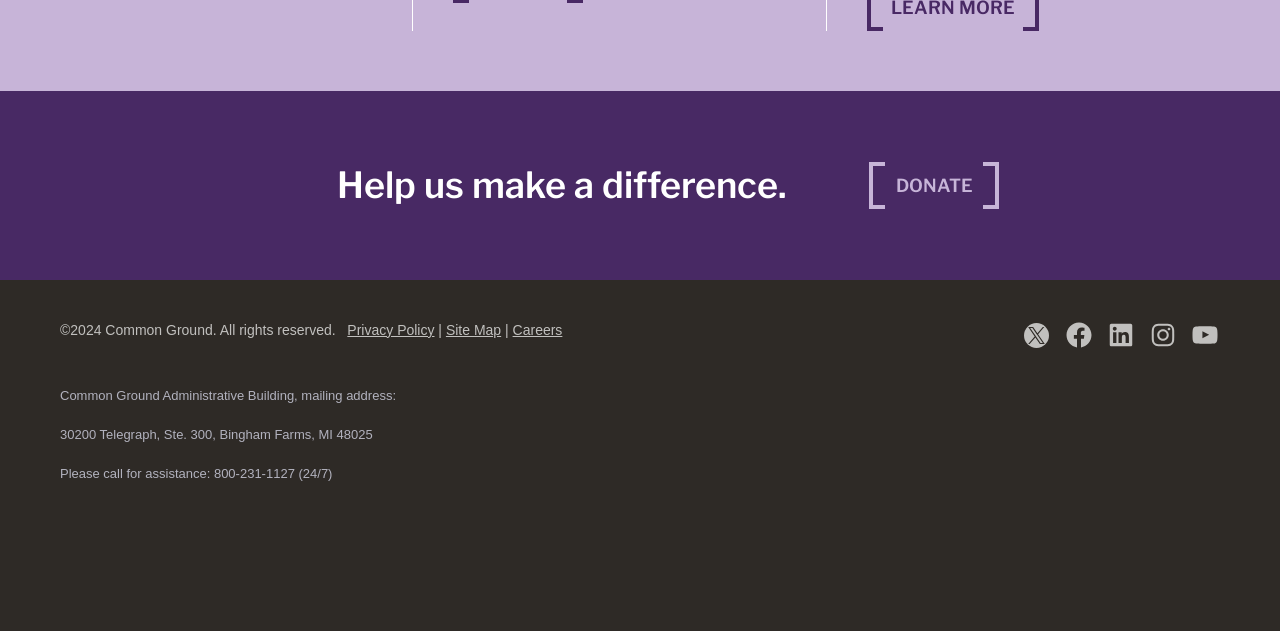Could you provide the bounding box coordinates for the portion of the screen to click to complete this instruction: "Visit the 'Privacy Policy' page"?

[0.271, 0.51, 0.339, 0.535]